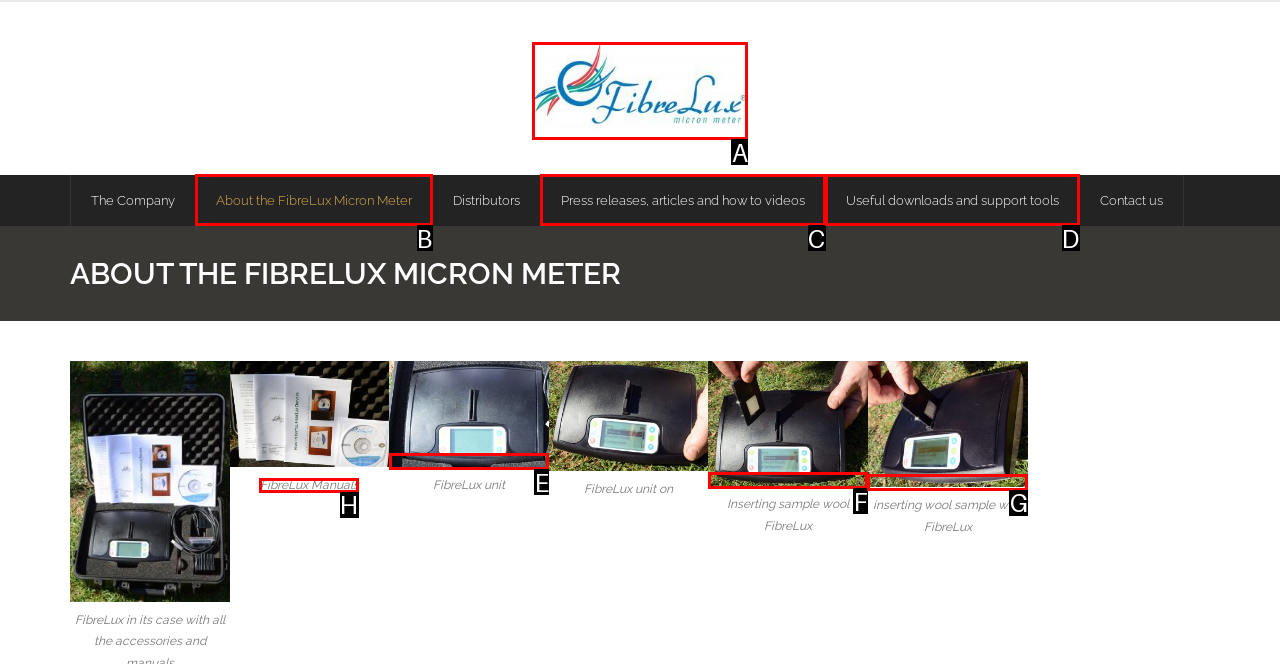Find the correct option to complete this instruction: Open the FibreLux Manuals. Reply with the corresponding letter.

H